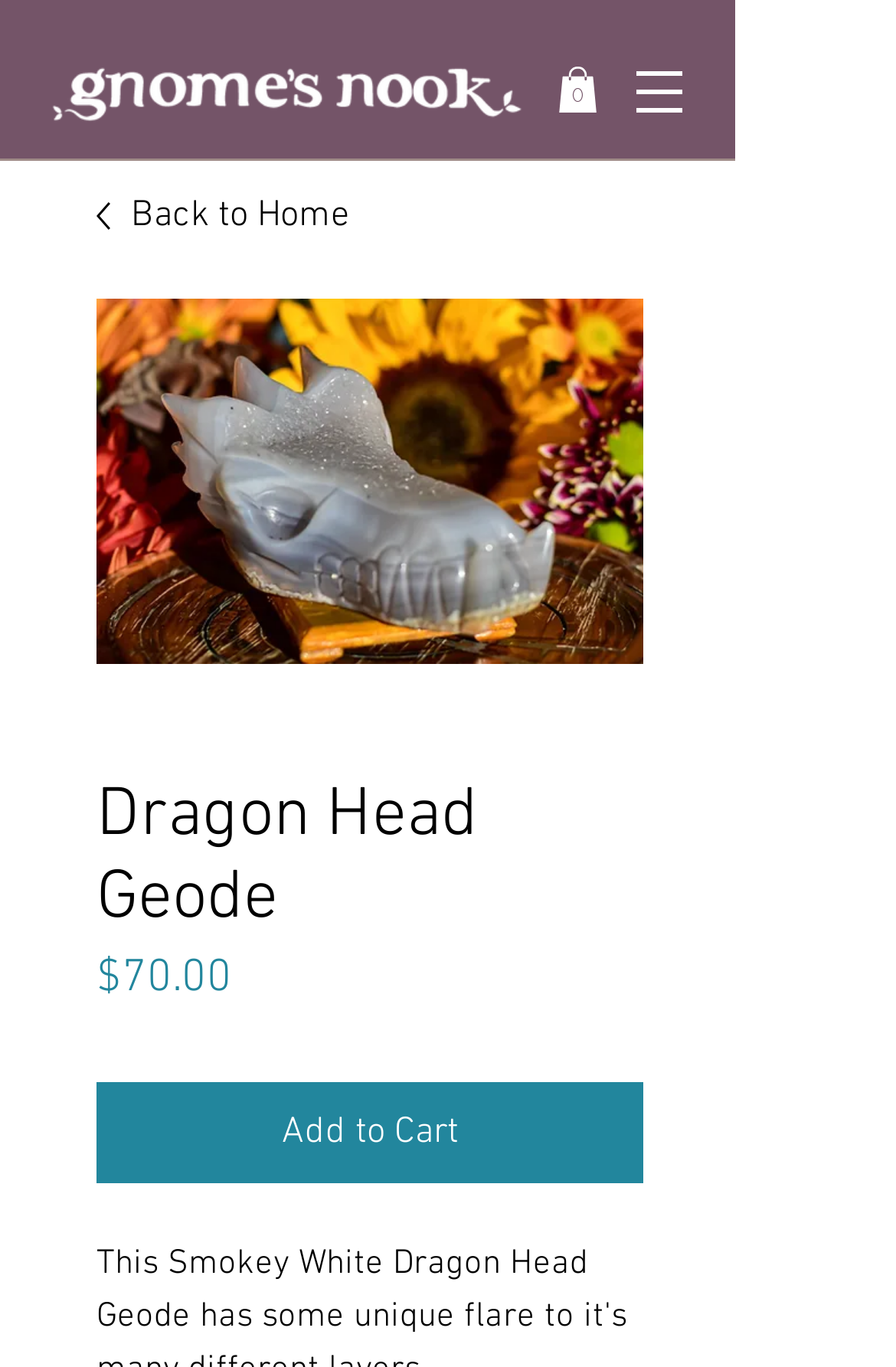How much does the product cost? From the image, respond with a single word or brief phrase.

$70.00